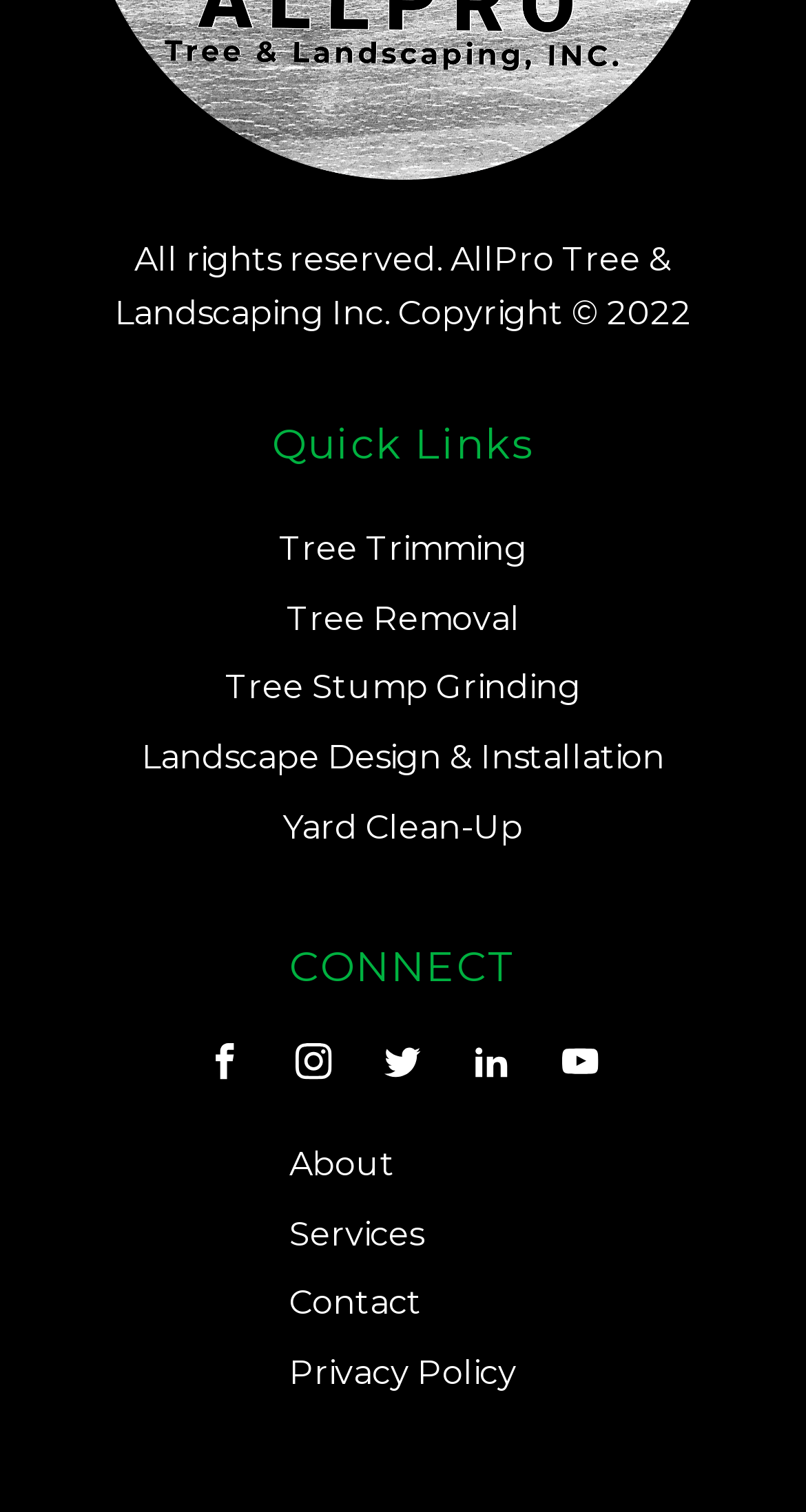What are the three main sections listed at the bottom?
Answer the question with detailed information derived from the image.

I looked at the bottom of the webpage and found three main sections listed, which are 'About', 'Services', and 'Contact', along with a 'Privacy Policy' link.